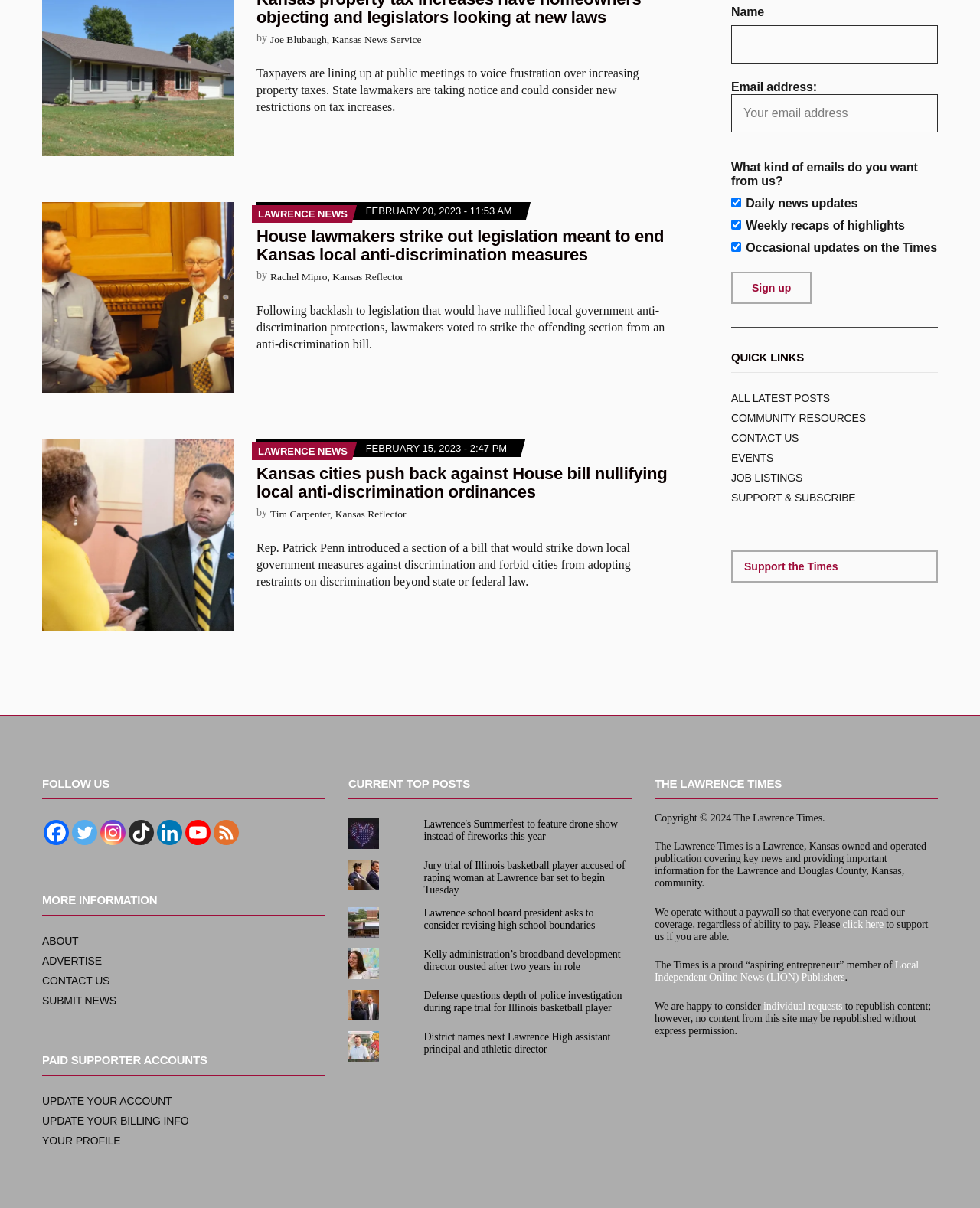Please give a succinct answer using a single word or phrase:
How many articles are on the webpage?

Three